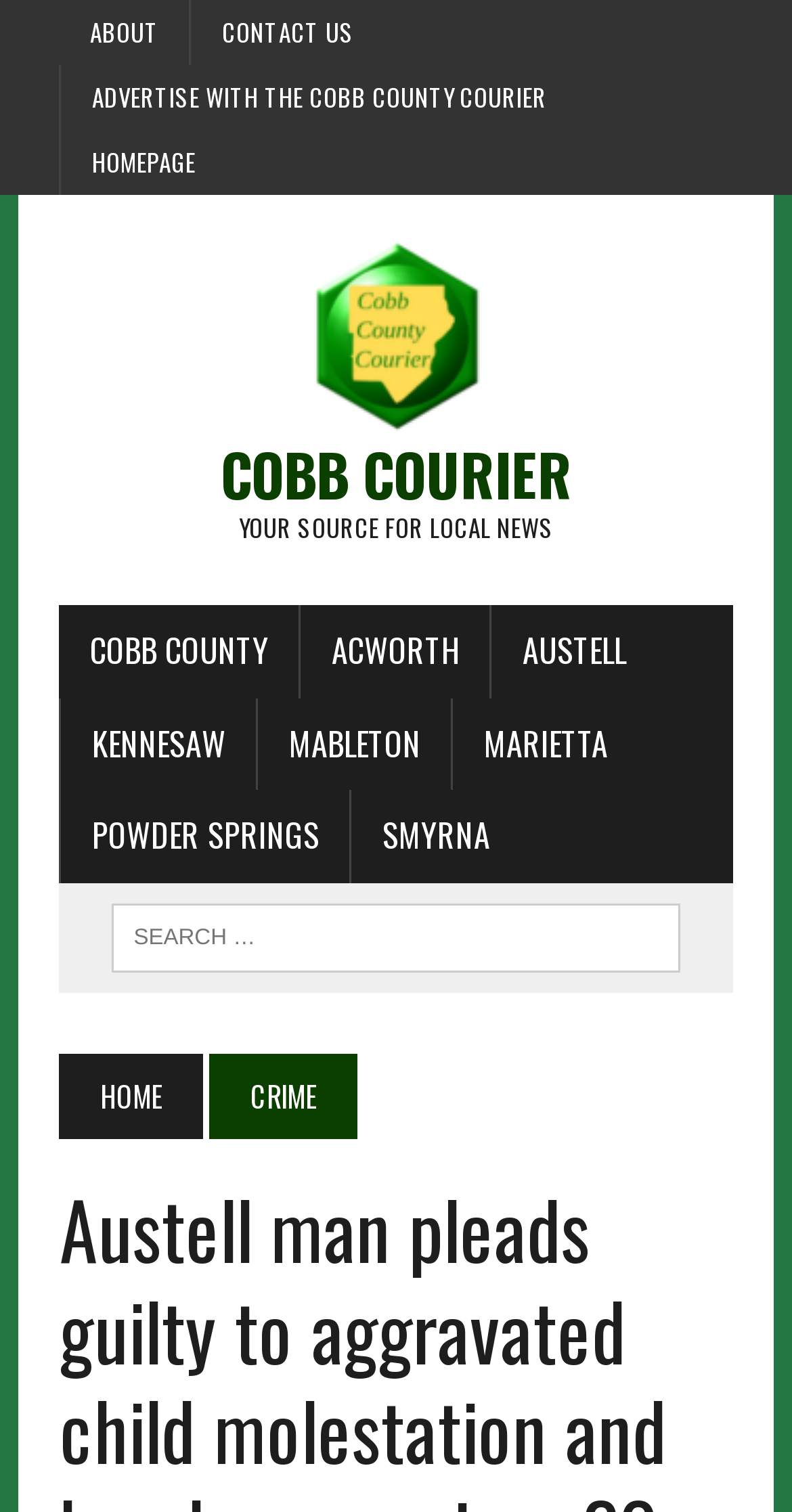Using a single word or phrase, answer the following question: 
Is there a search function on the webpage?

Yes